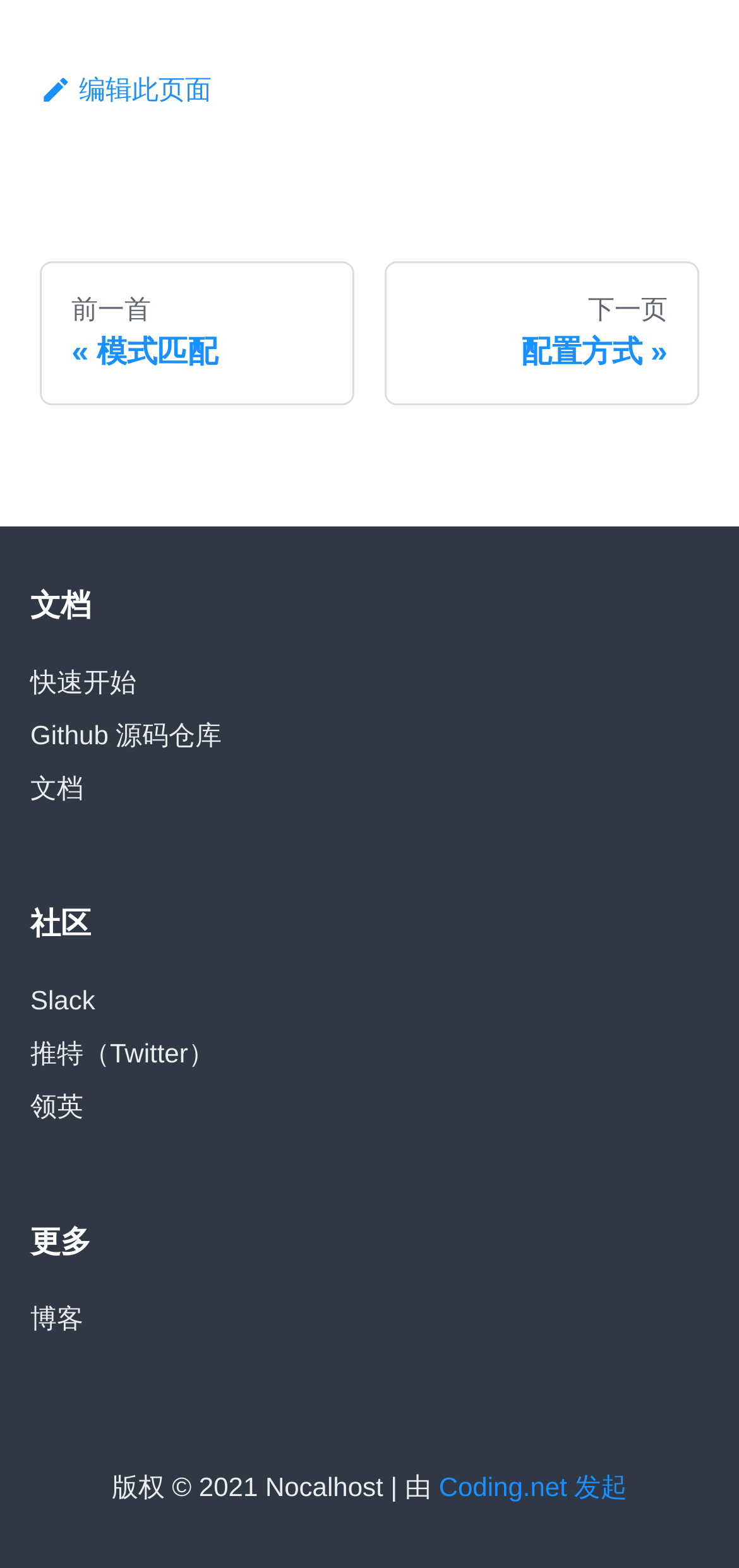What is the text of the copyright information?
Using the details from the image, give an elaborate explanation to answer the question.

I found the static text element at the bottom of the page which contains the copyright information. The text is '版权 © 2021 Nocalhost | 由'.